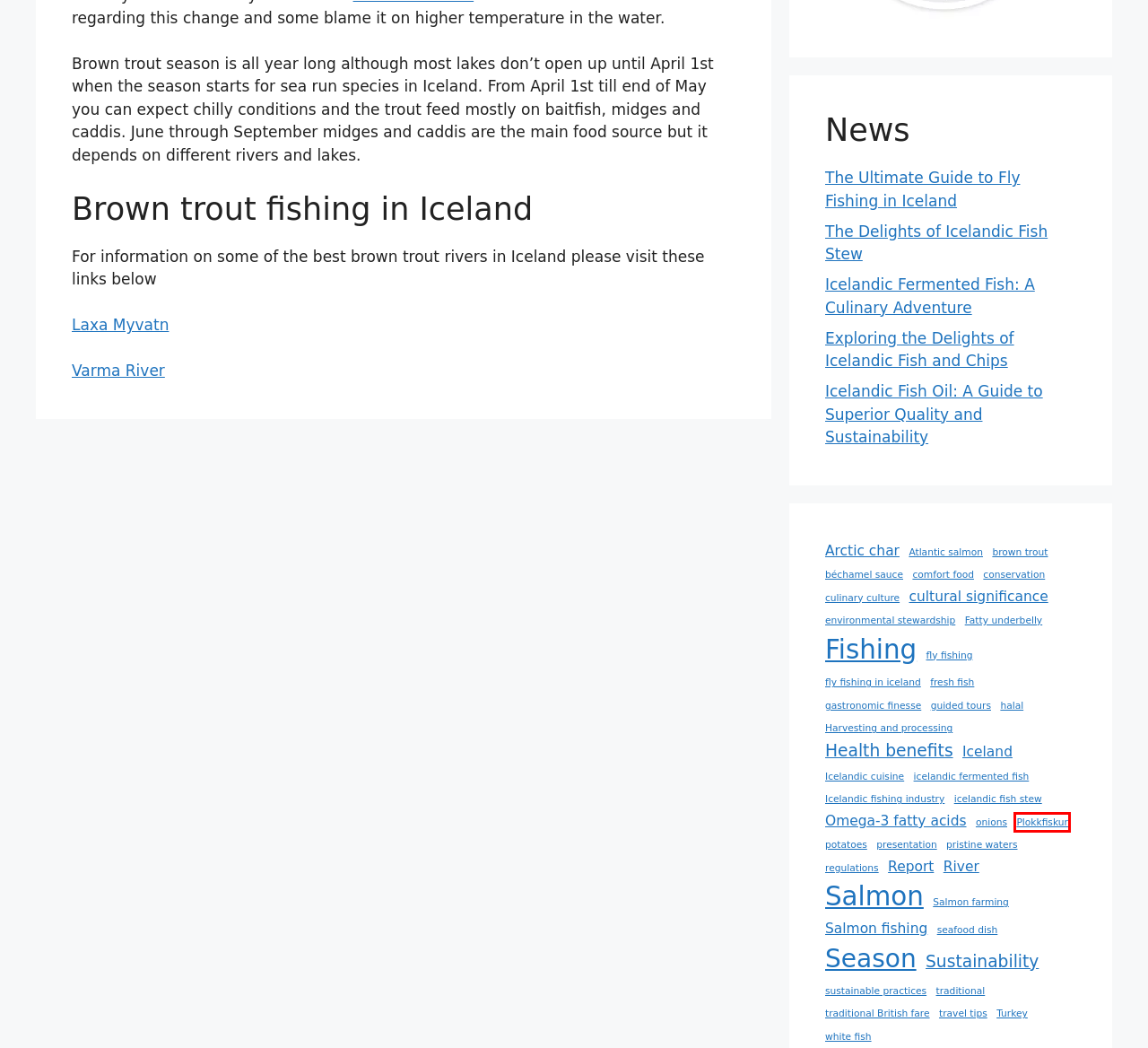Given a screenshot of a webpage with a red rectangle bounding box around a UI element, select the best matching webpage description for the new webpage that appears after clicking the highlighted element. The candidate descriptions are:
A. Salmon - Iceland Angling
B. traditional - Iceland Angling
C. onions - Iceland Angling
D. Harvesting and processing - Iceland Angling
E. traditional British fare - Iceland Angling
F. Plokkfiskur - Iceland Angling
G. conservation - Iceland Angling
H. Icelandic Fermented Fish: A Culinary Adventure - Iceland Angling

F